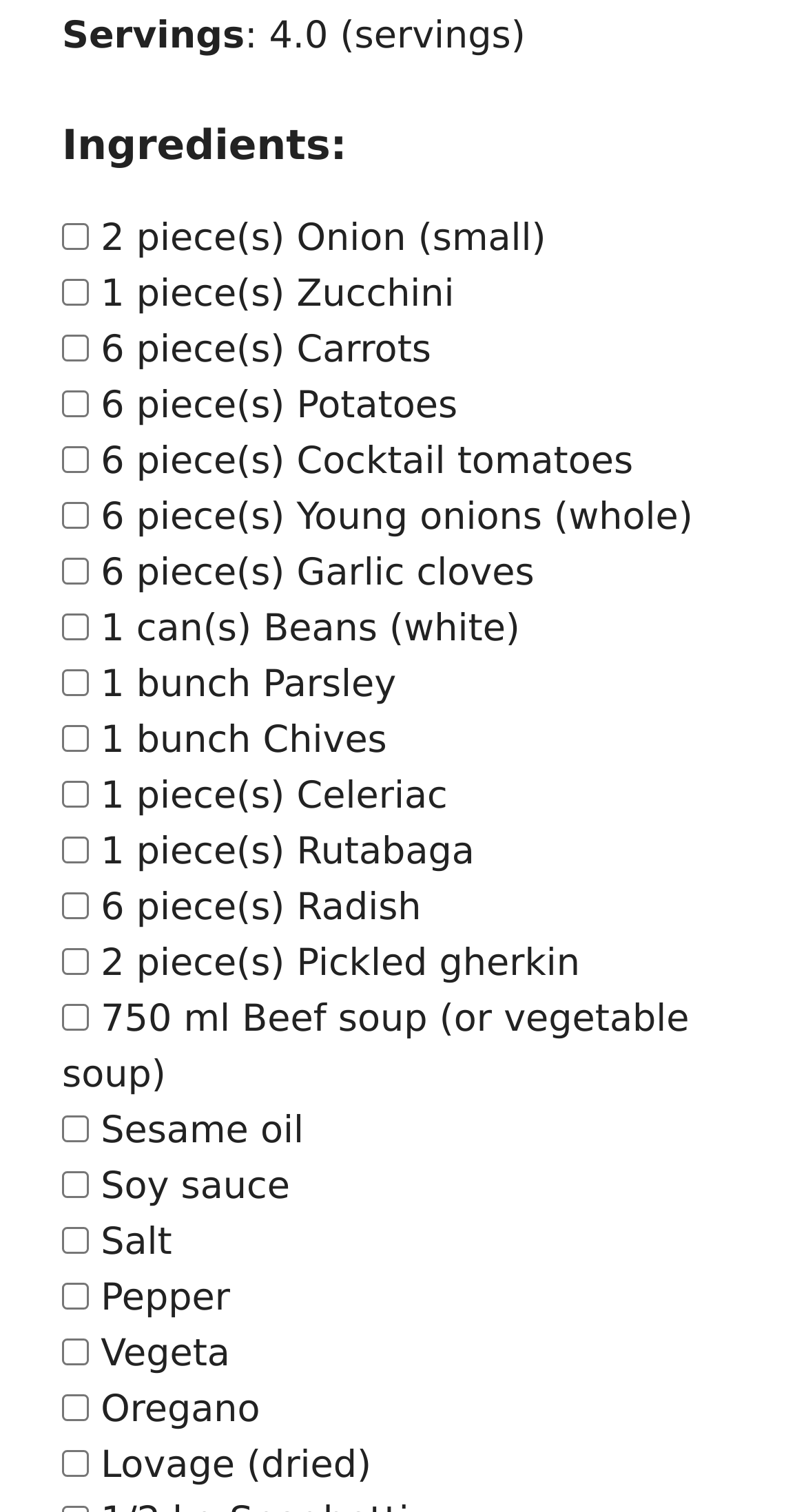Could you highlight the region that needs to be clicked to execute the instruction: "Check the Carrots option"?

[0.077, 0.221, 0.11, 0.239]